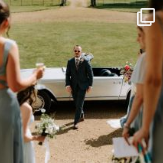Answer the question below using just one word or a short phrase: 
What is the backdrop of the scene?

A vast green lawn under a clear sky